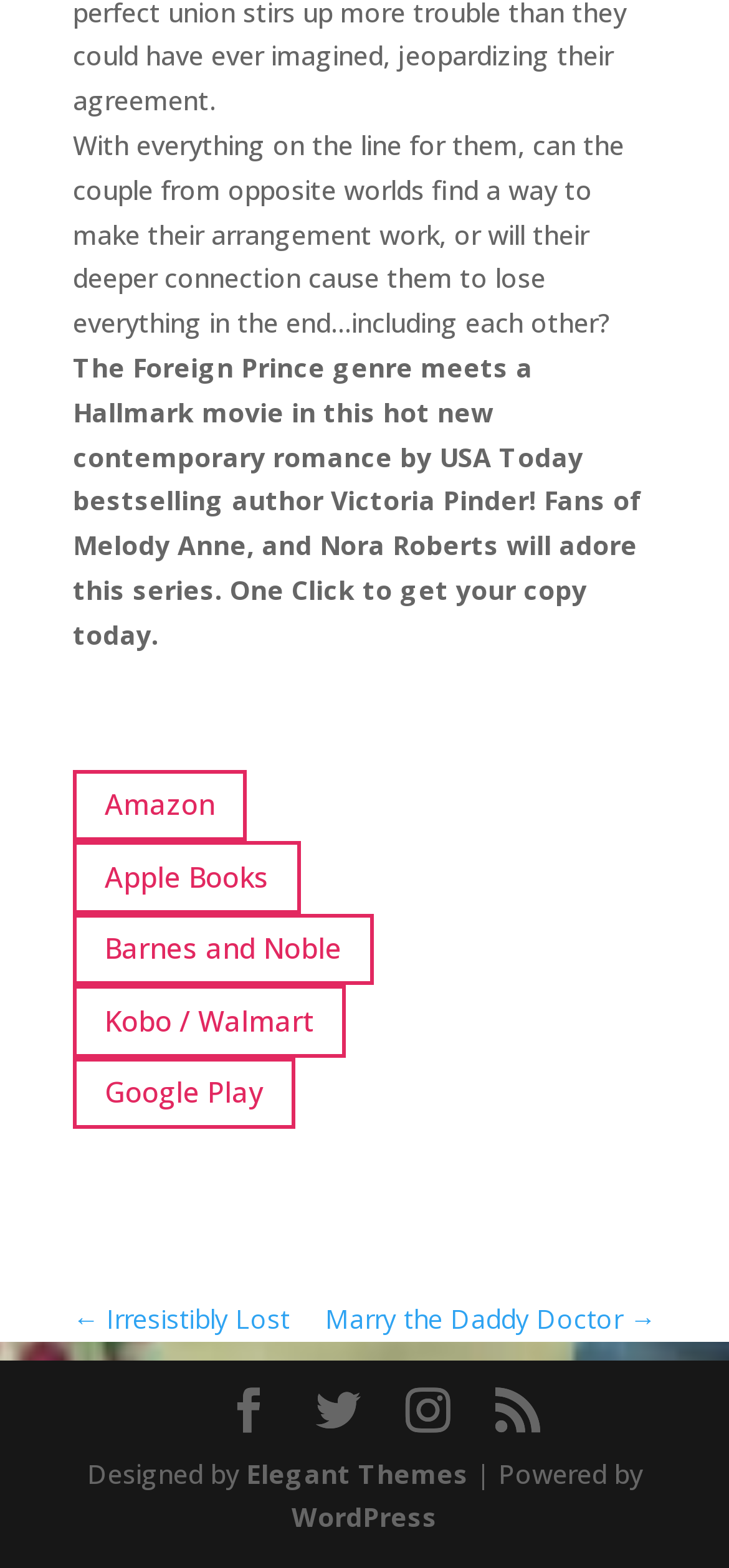What is the platform that powers the website?
Answer the question with as much detail as you can, using the image as a reference.

The webpage has a footer section that mentions 'Powered by WordPress', which indicates that the platform that powers the website is WordPress.